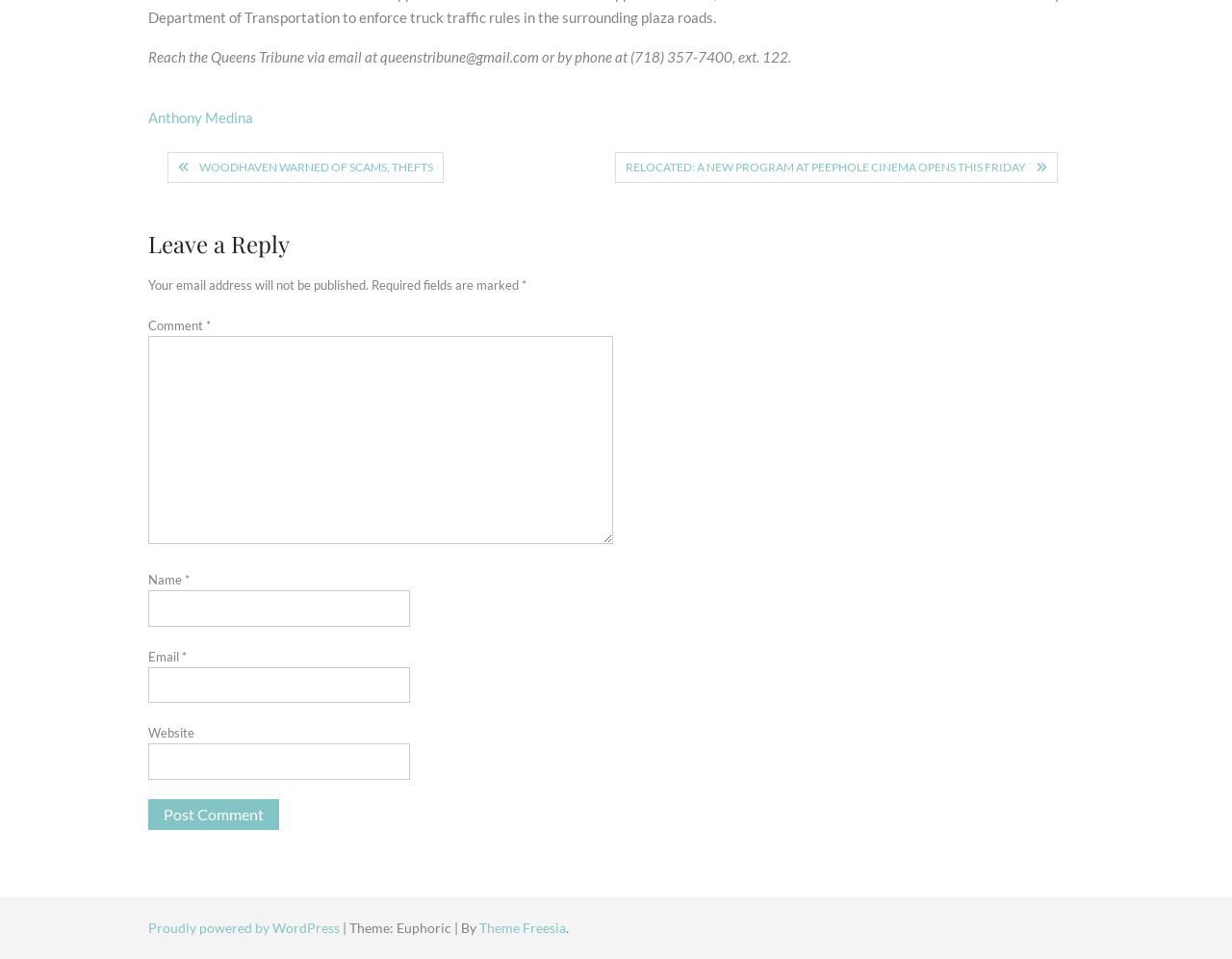Please determine the bounding box coordinates of the clickable area required to carry out the following instruction: "Learn about 'Company culture'". The coordinates must be four float numbers between 0 and 1, represented as [left, top, right, bottom].

None